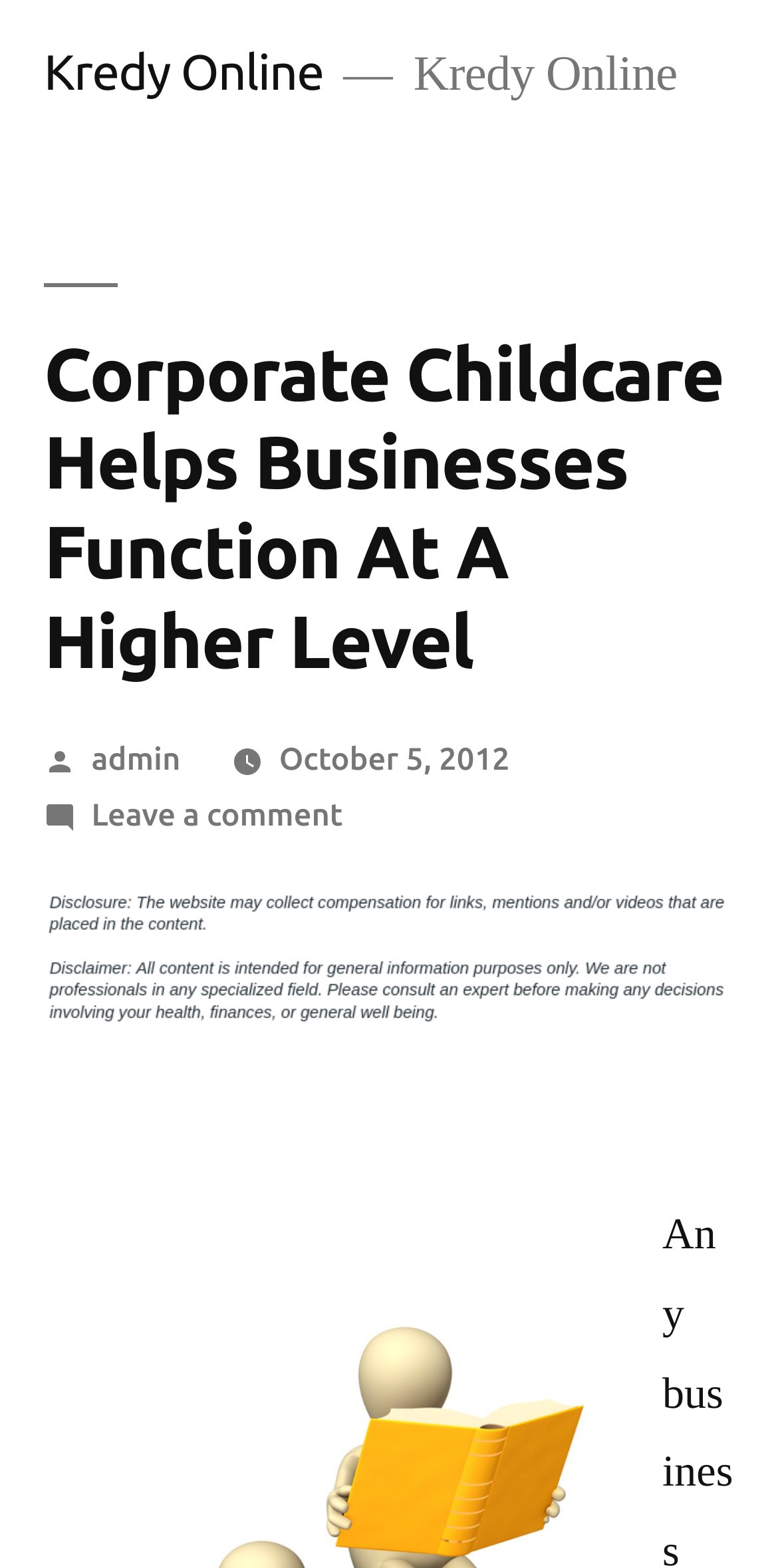When was the article posted?
Refer to the image and give a detailed response to the question.

I found the date of the article by looking at the section below the main heading, where it says 'October 5, 2012'.